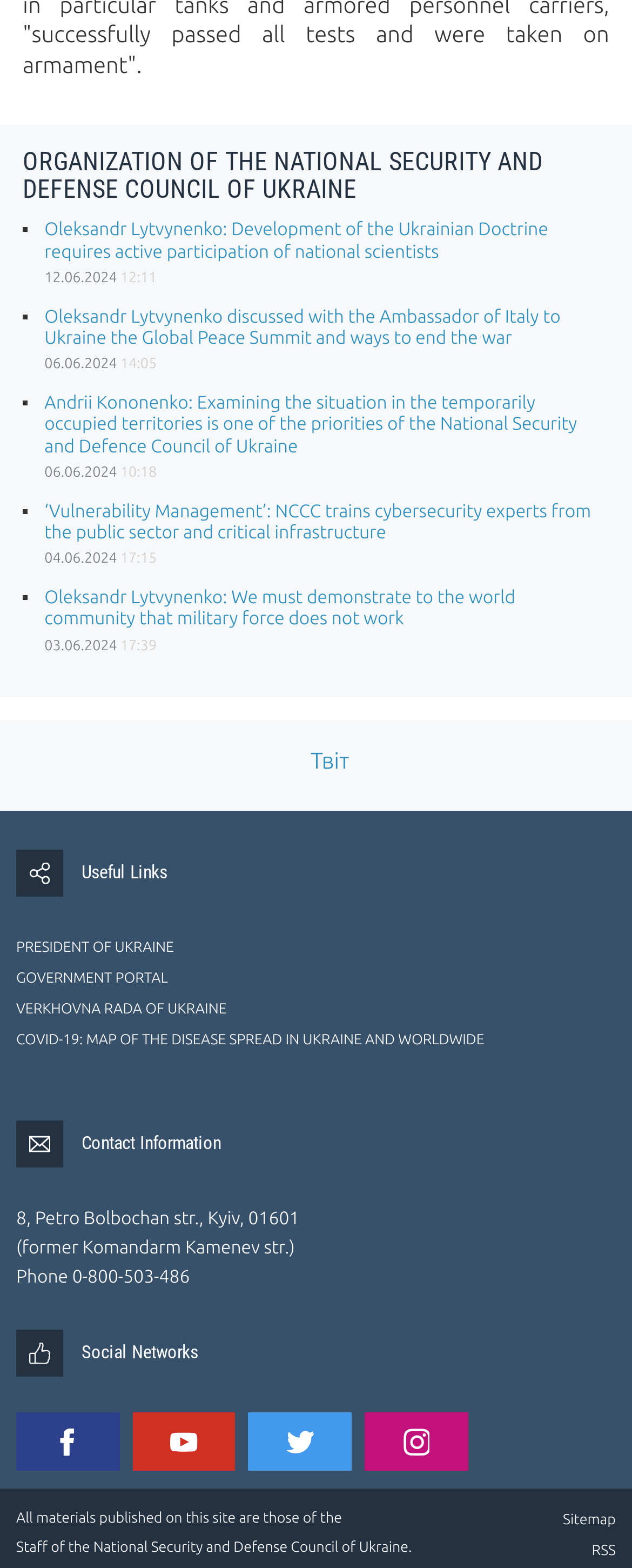Please give a succinct answer to the question in one word or phrase:
How many social media links are at the bottom of the webpage?

4